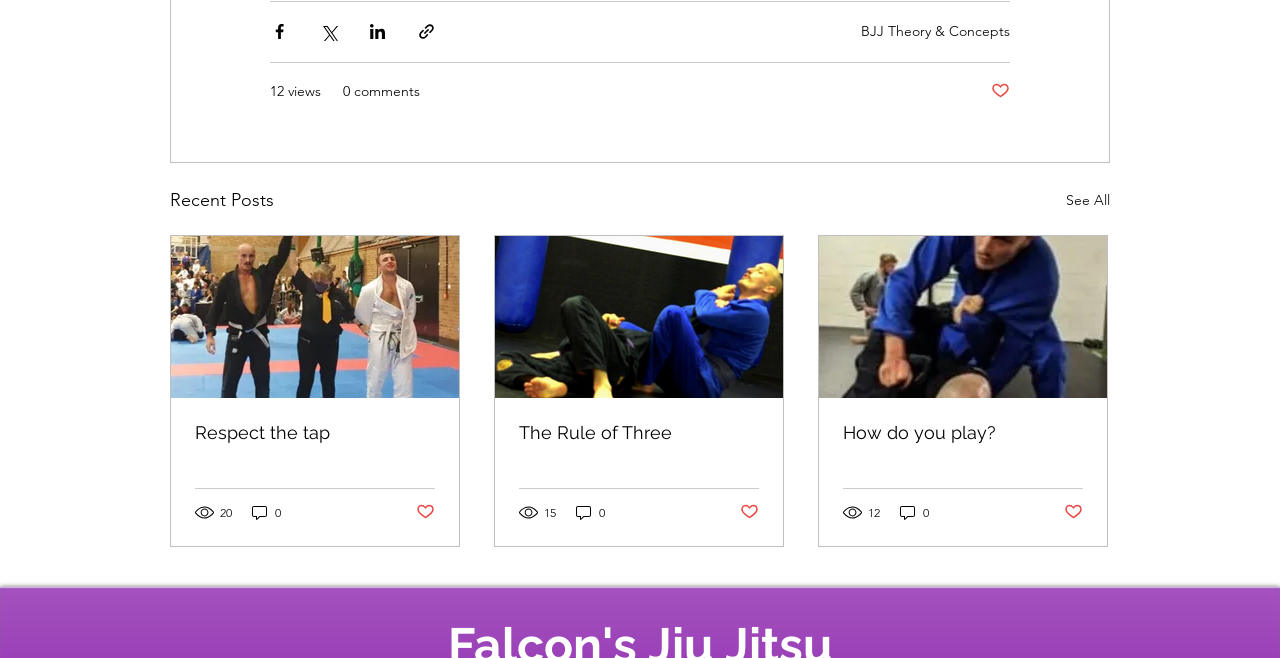Could you please study the image and provide a detailed answer to the question:
How many views does the first post have?

The first post has 20 views, as indicated by the text '20 views' below the post.